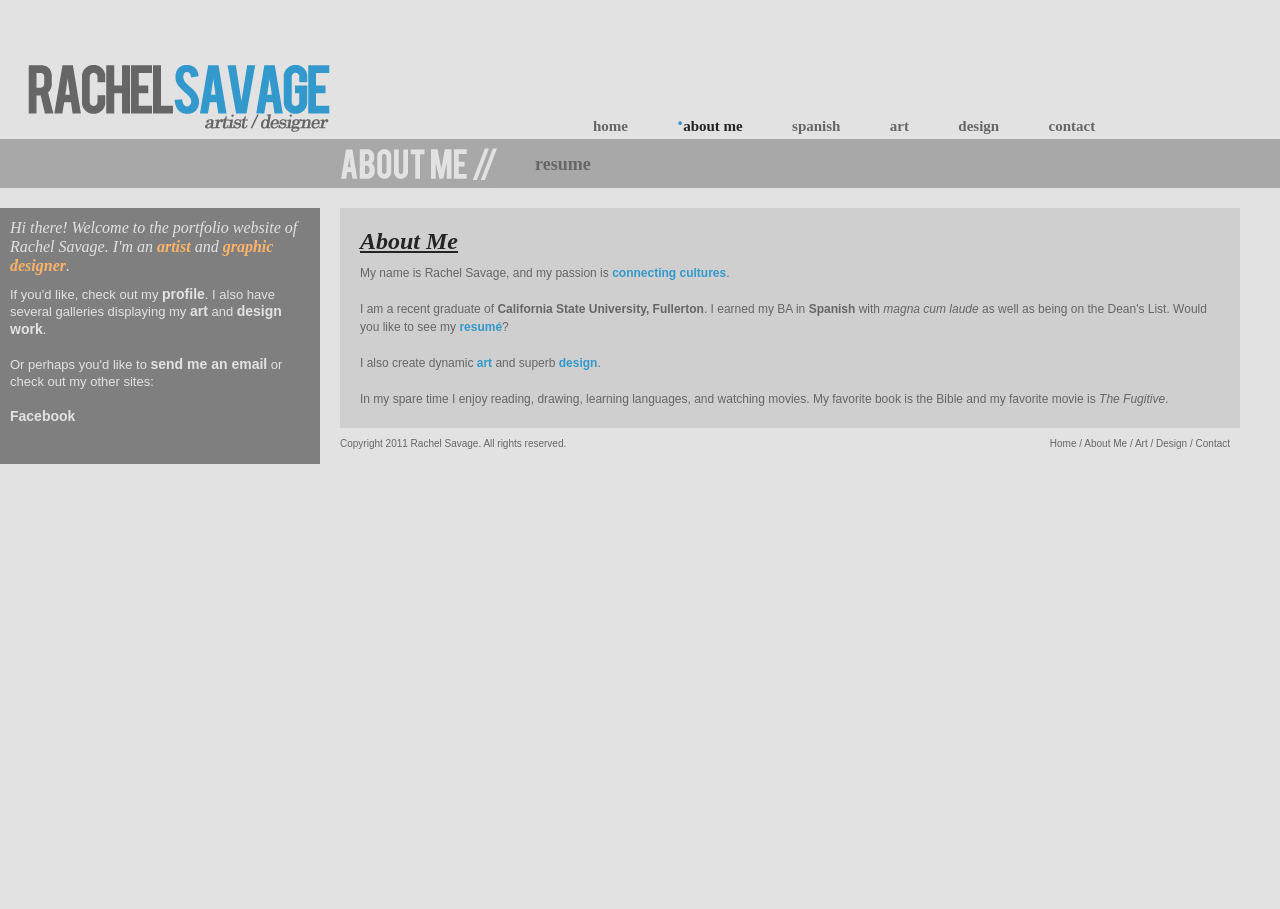Elaborate on the different components and information displayed on the webpage.

This webpage is the portfolio website of Rachel Savage, an artist and graphic designer. At the top left, there is a logo image with the text "Rachel Savage - Artist/Designer" and a link to the same title. To the right of the logo, there are six navigation links: "home", "about me", "spanish", "art", "design", and "contact".

Below the navigation links, there is a heading that welcomes visitors to Rachel's portfolio website. The heading is followed by a brief introduction that mentions Rachel's profession and provides links to "artist" and "graphic designer". 

On the left side of the page, there is a profile image with a link to "profile" and a brief text that mentions Rachel's art and design work. Below the profile image, there are links to "send me an email" and other social media sites like Facebook.

The main content of the page is divided into two sections. The first section has a heading "About Me" and provides a brief biography of Rachel, including her education and interests. The second section describes Rachel's passion for connecting cultures and her skills in art and design.

At the bottom of the page, there is a copyright notice and a navigation menu that repeats the links from the top of the page.